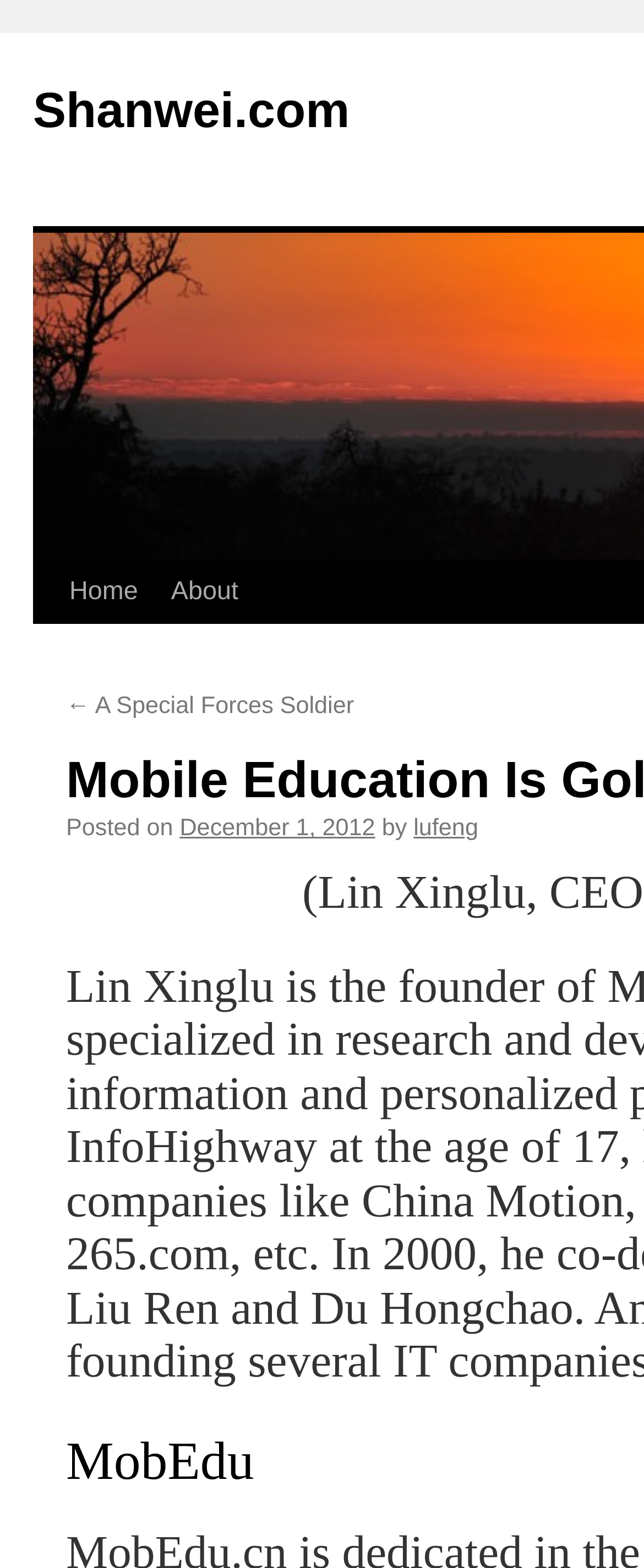Using the element description: "Accept & Close", determine the bounding box coordinates. The coordinates should be in the format [left, top, right, bottom], with values between 0 and 1.

None